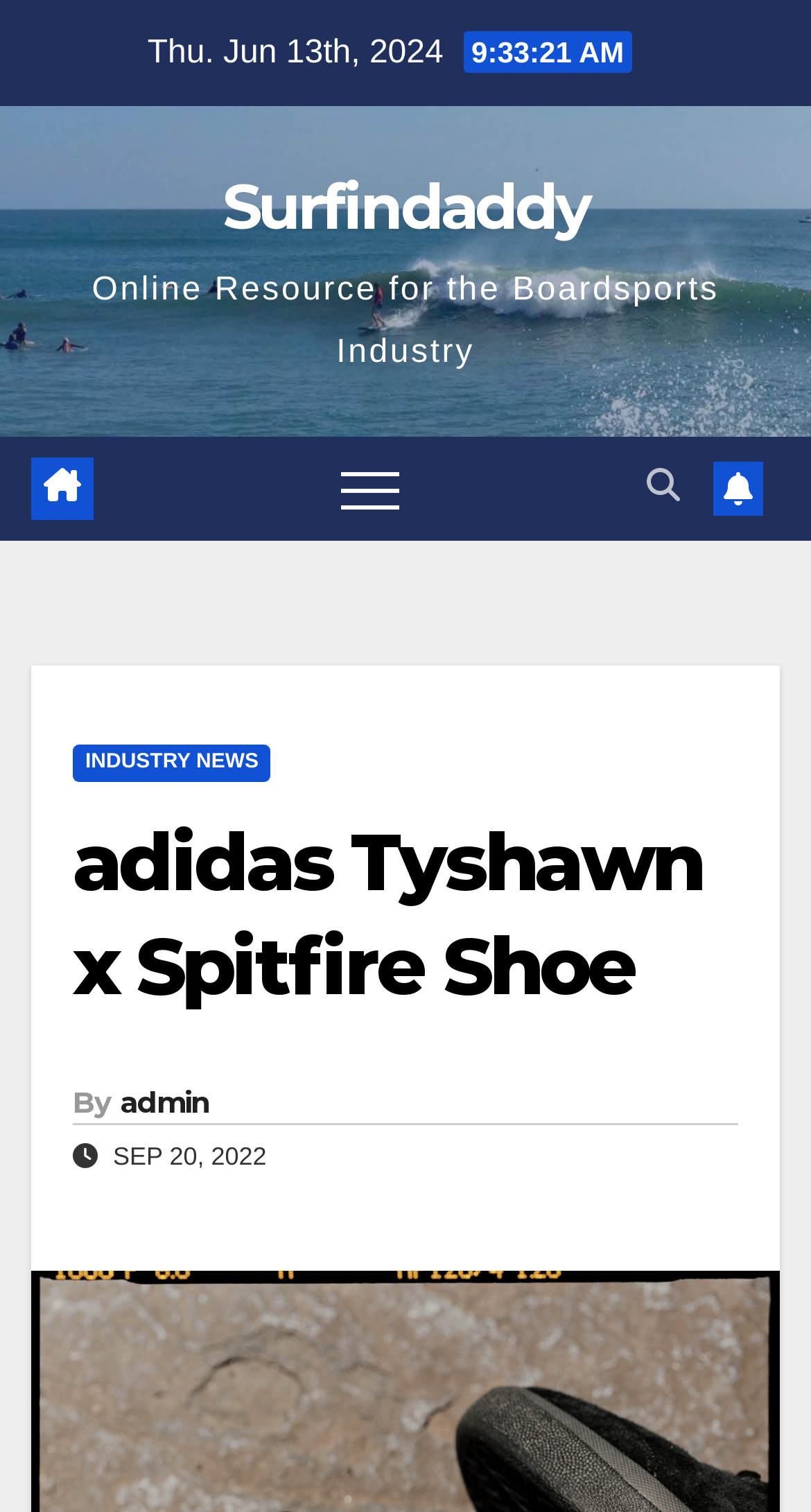Locate the UI element described by admin and provide its bounding box coordinates. Use the format (top-left x, top-left y, bottom-right x, bottom-right y) with all values as floating point numbers between 0 and 1.

[0.148, 0.717, 0.259, 0.742]